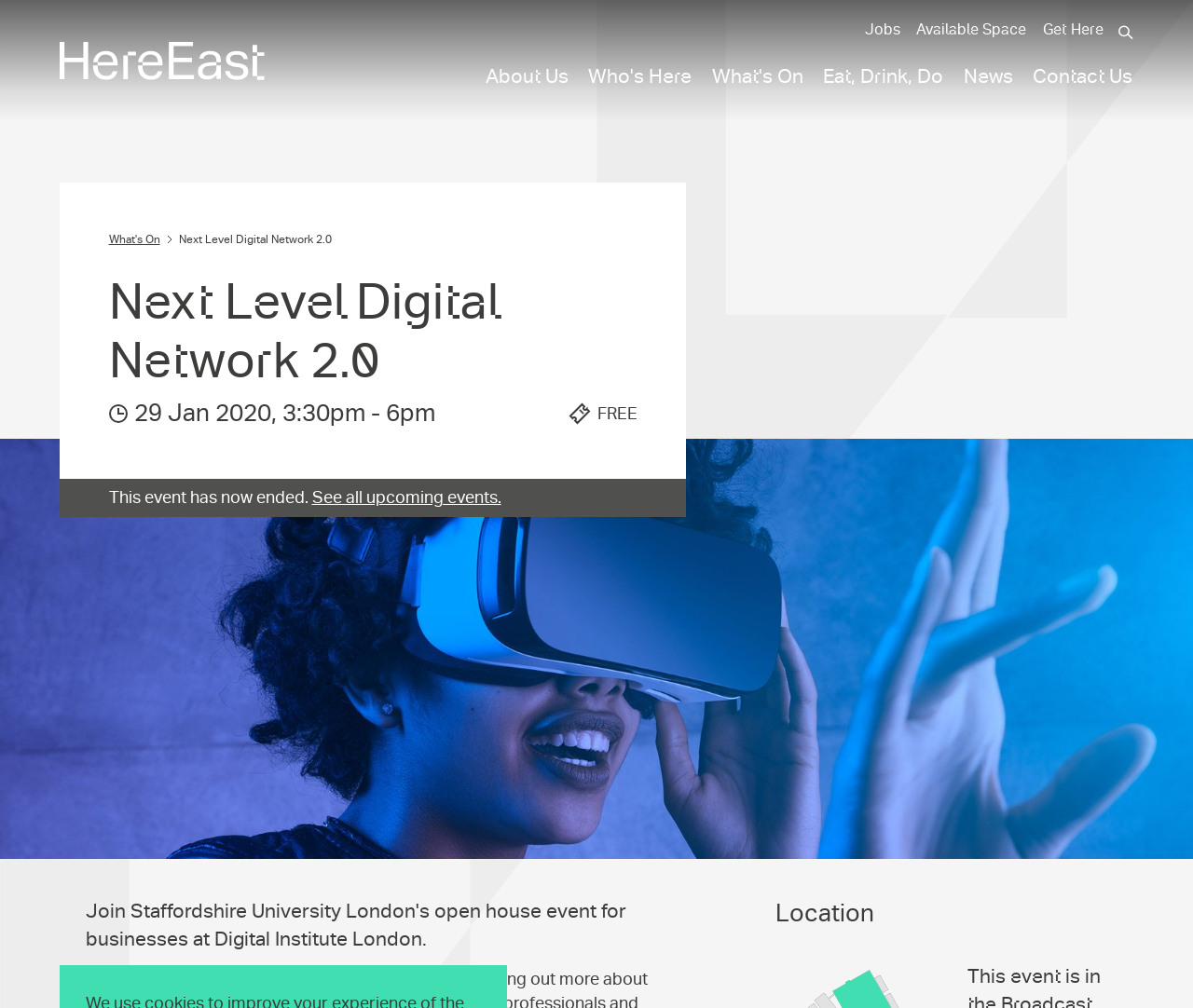Provide the bounding box coordinates for the UI element that is described as: "News".

[0.807, 0.0, 0.849, 0.12]